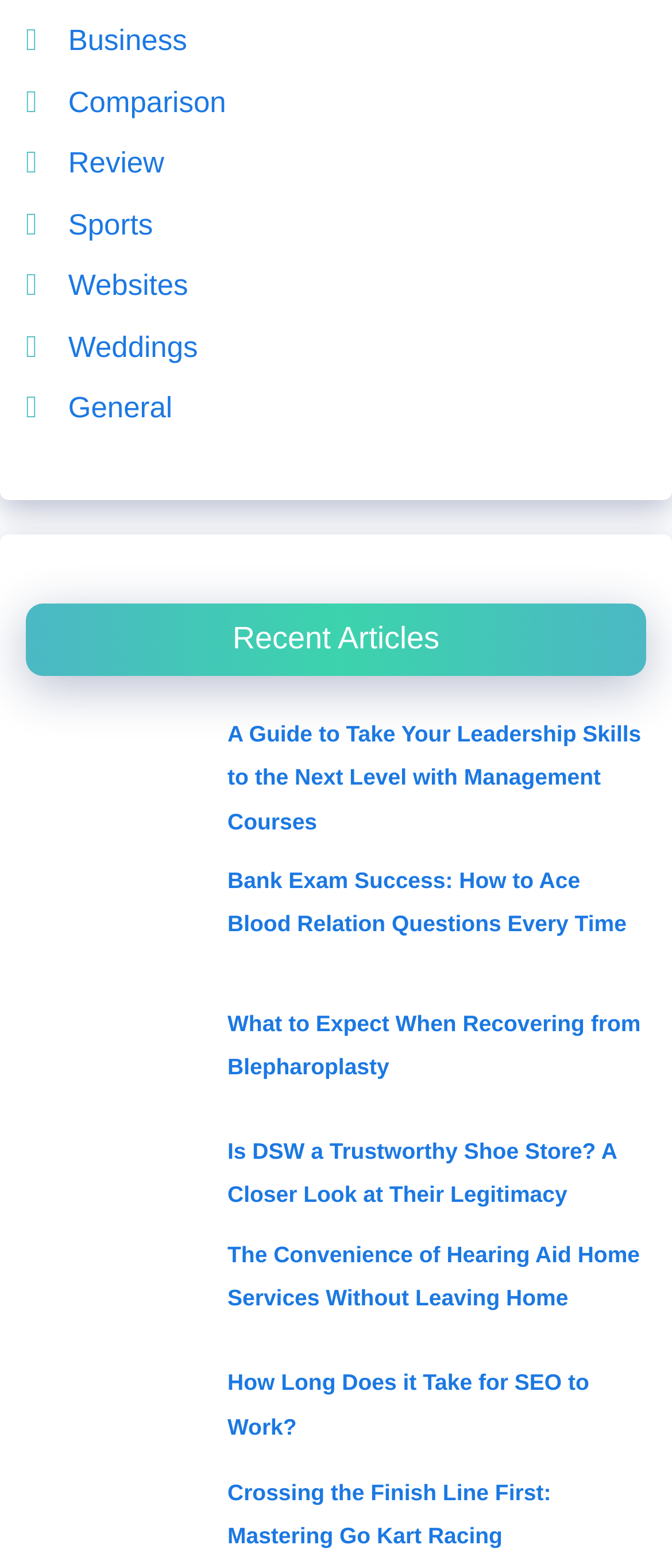How many articles are listed on the webpage?
Based on the visual, give a brief answer using one word or a short phrase.

9